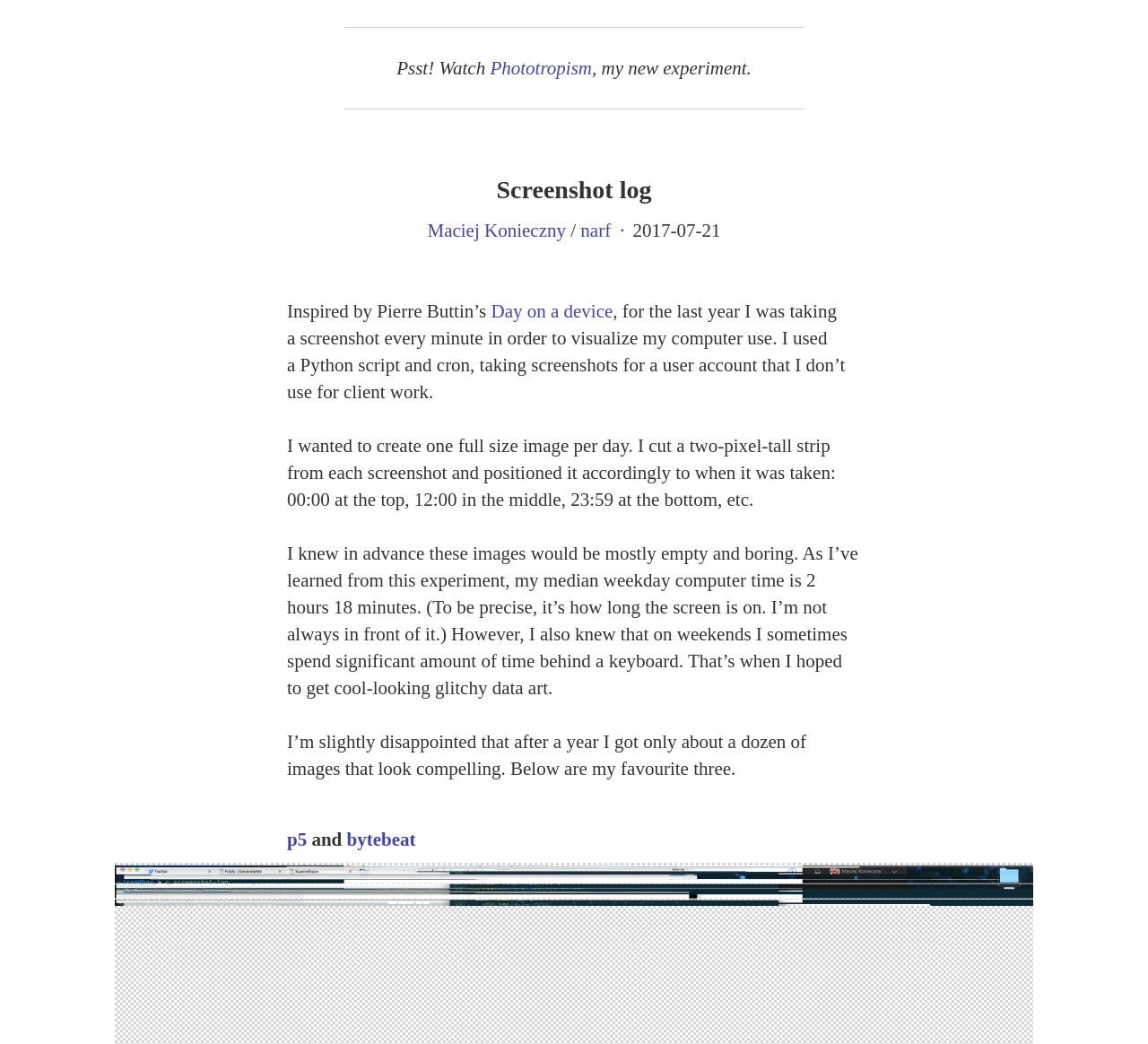Based on the element description: "Day on a device", identify the UI element and provide its bounding box coordinates. Use four float numbers between 0 and 1, [left, top, right, bottom].

[0.428, 0.288, 0.534, 0.308]